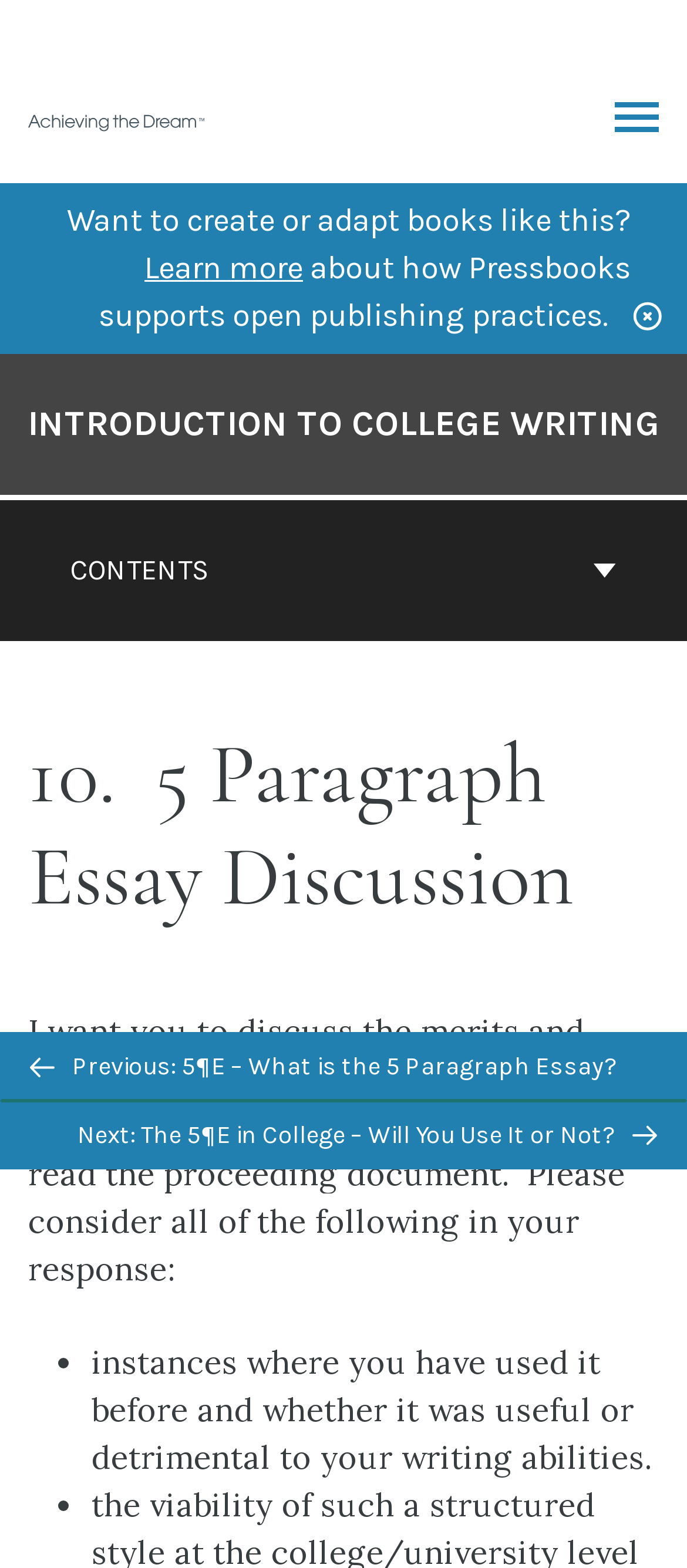Identify the bounding box for the given UI element using the description provided. Coordinates should be in the format (top-left x, top-left y, bottom-right x, bottom-right y) and must be between 0 and 1. Here is the description: Back to top

[0.449, 0.604, 0.551, 0.649]